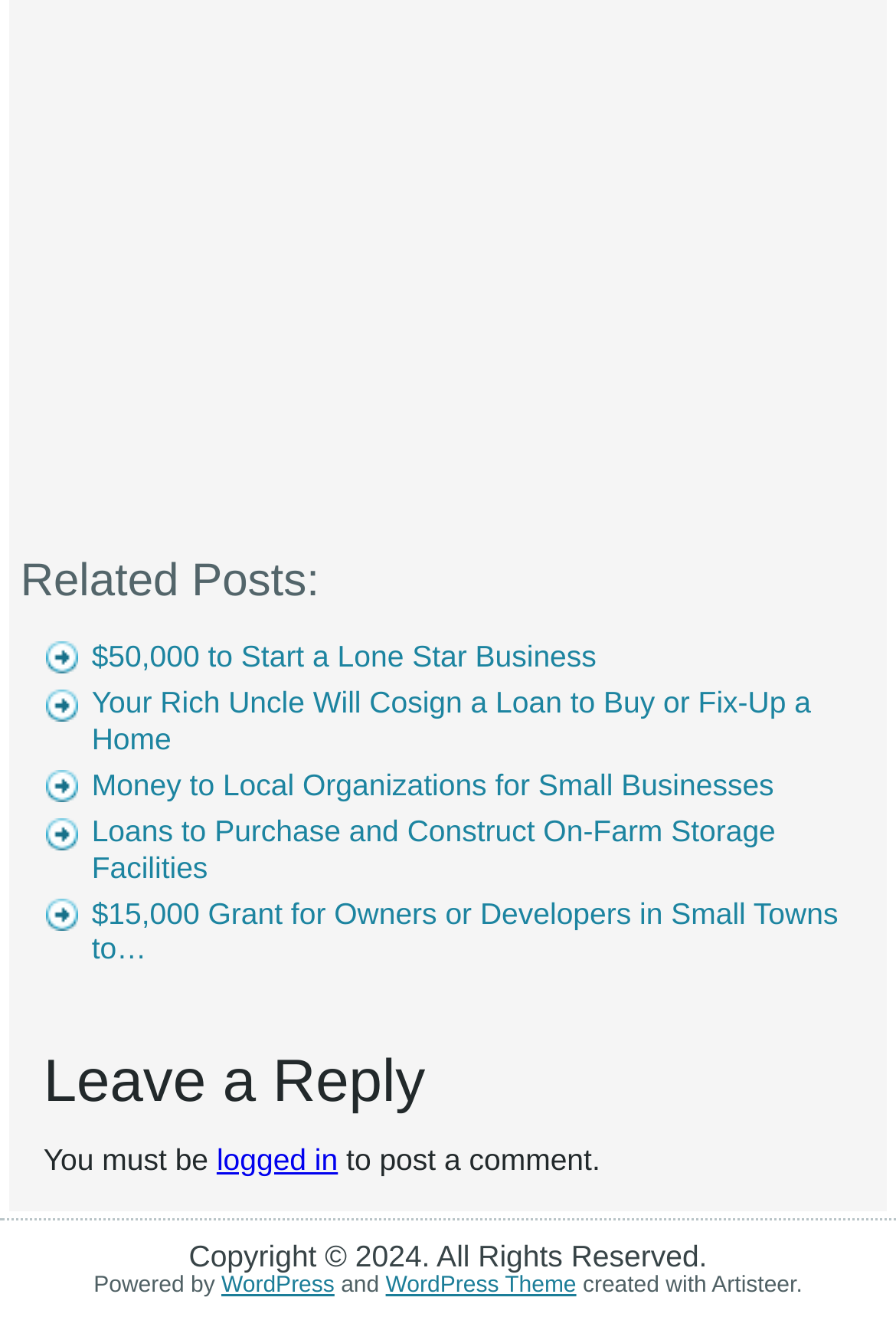What is the copyright year of the webpage?
Provide a thorough and detailed answer to the question.

The webpage has a footer section which displays the copyright information 'Copyright © 2024. All Rights Reserved.' This indicates that the copyright year of the webpage is 2024.